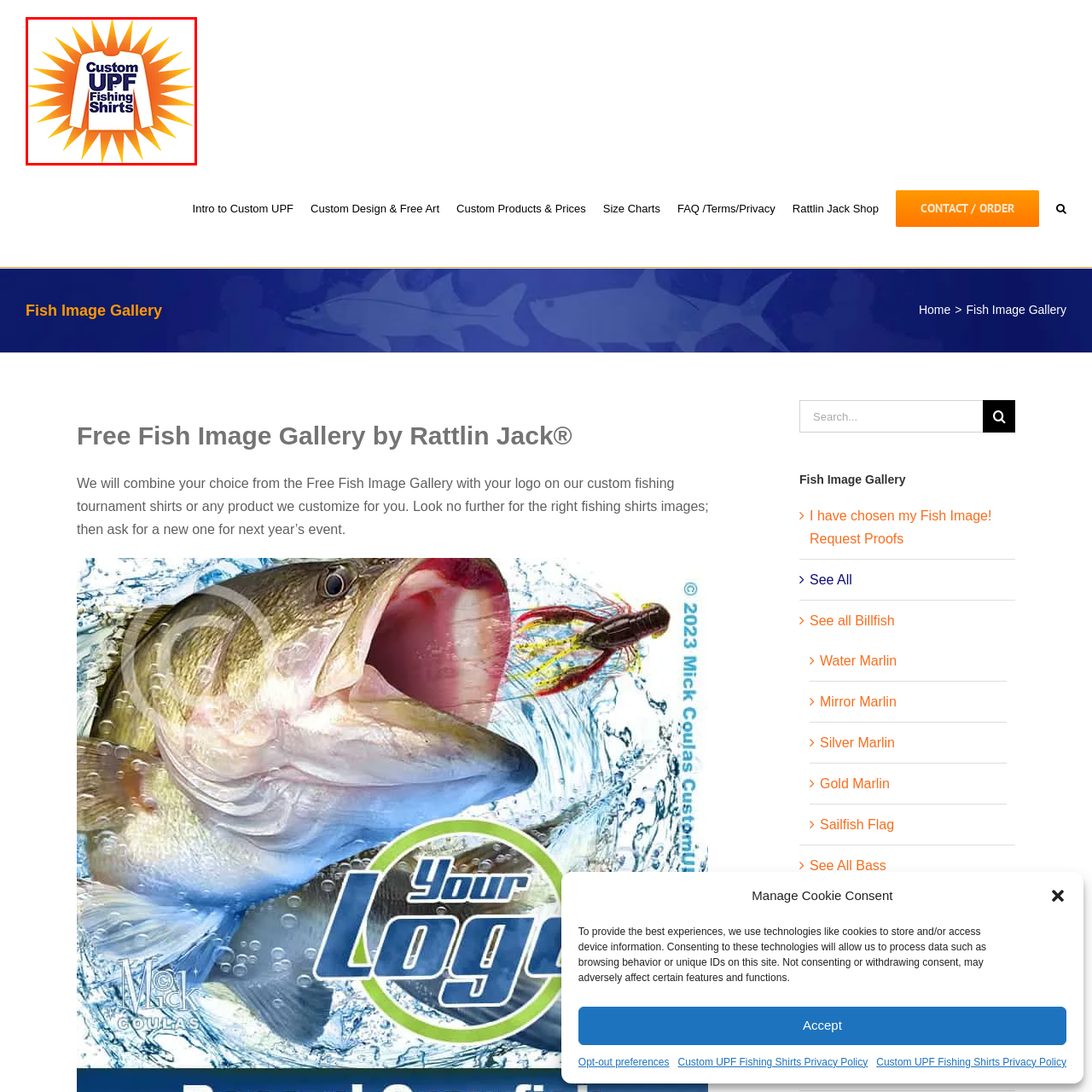View the portion of the image within the red bounding box and answer this question using a single word or phrase:
What is the benefit of the fishing shirts?

Protection from UV rays